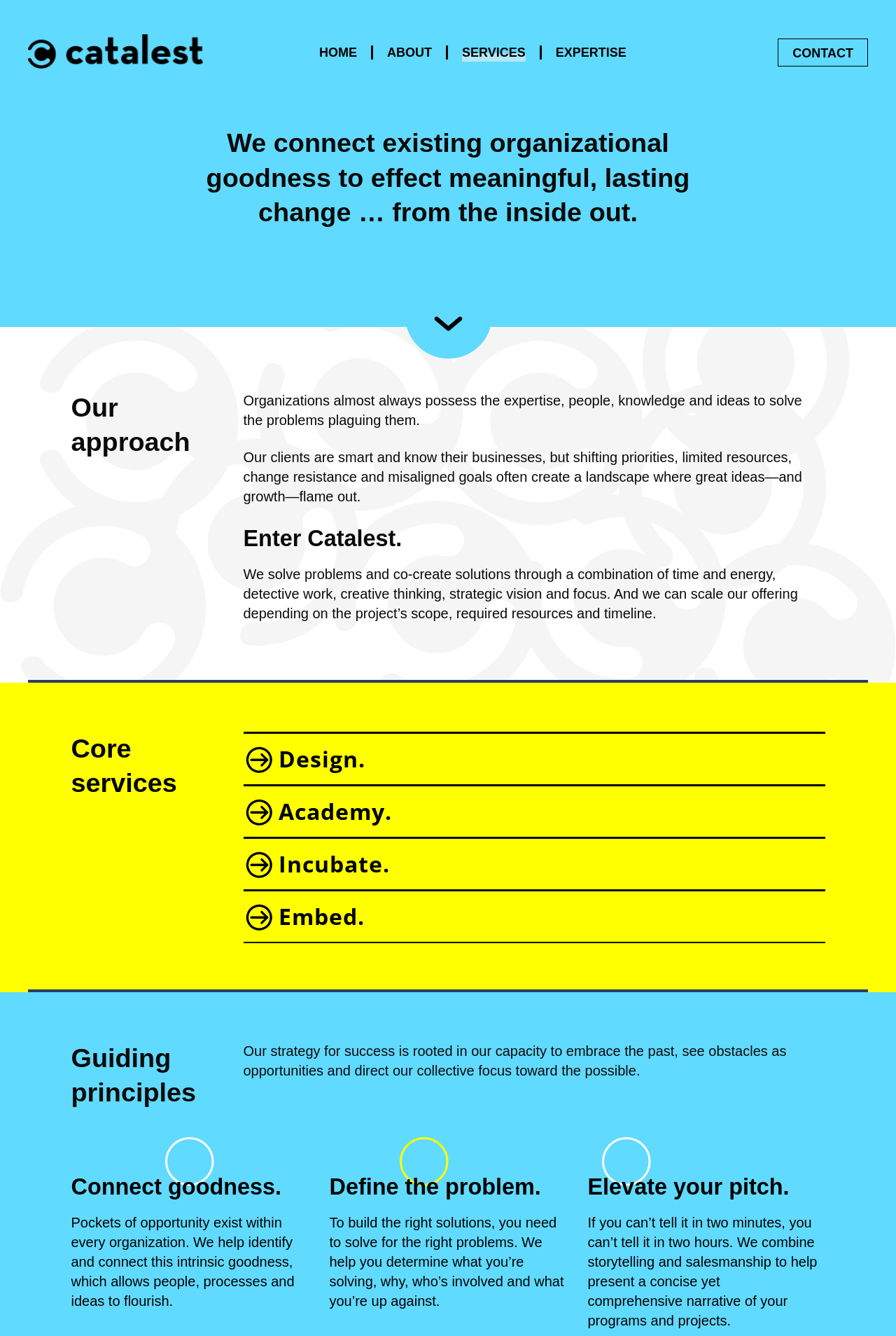Offer a comprehensive description of the webpage’s content and structure.

The webpage is about Catalest, a company that provides services to help organizations solve problems and create meaningful change. At the top left of the page, there is a logo and a link to the company's name, Catalest. 

Below the logo, there is a navigation menu with five links: HOME, ABOUT, SERVICES, EXPERTISE, and CONTACT. 

The main content of the page is divided into several sections. The first section has a heading that describes the company's mission, stating that they connect existing organizational goodness to effect meaningful, lasting change from the inside out. 

The next section is about the company's approach, which involves solving problems and co-creating solutions through a combination of time, energy, detective work, creative thinking, strategic vision, and focus. 

Following this, there is a section that highlights the company's core services, which include Design, Academy, Incubate, and Embed. 

The subsequent section outlines the company's guiding principles, which are rooted in their capacity to embrace the past, see obstacles as opportunities, and direct their collective focus toward the possible. 

The final sections of the page describe the company's approach to connecting goodness within organizations, defining problems, and elevating pitches. There are four headings in this section: Connect goodness, Define the problem, Elevate your pitch, and each heading is accompanied by a brief description of the company's approach to each area.